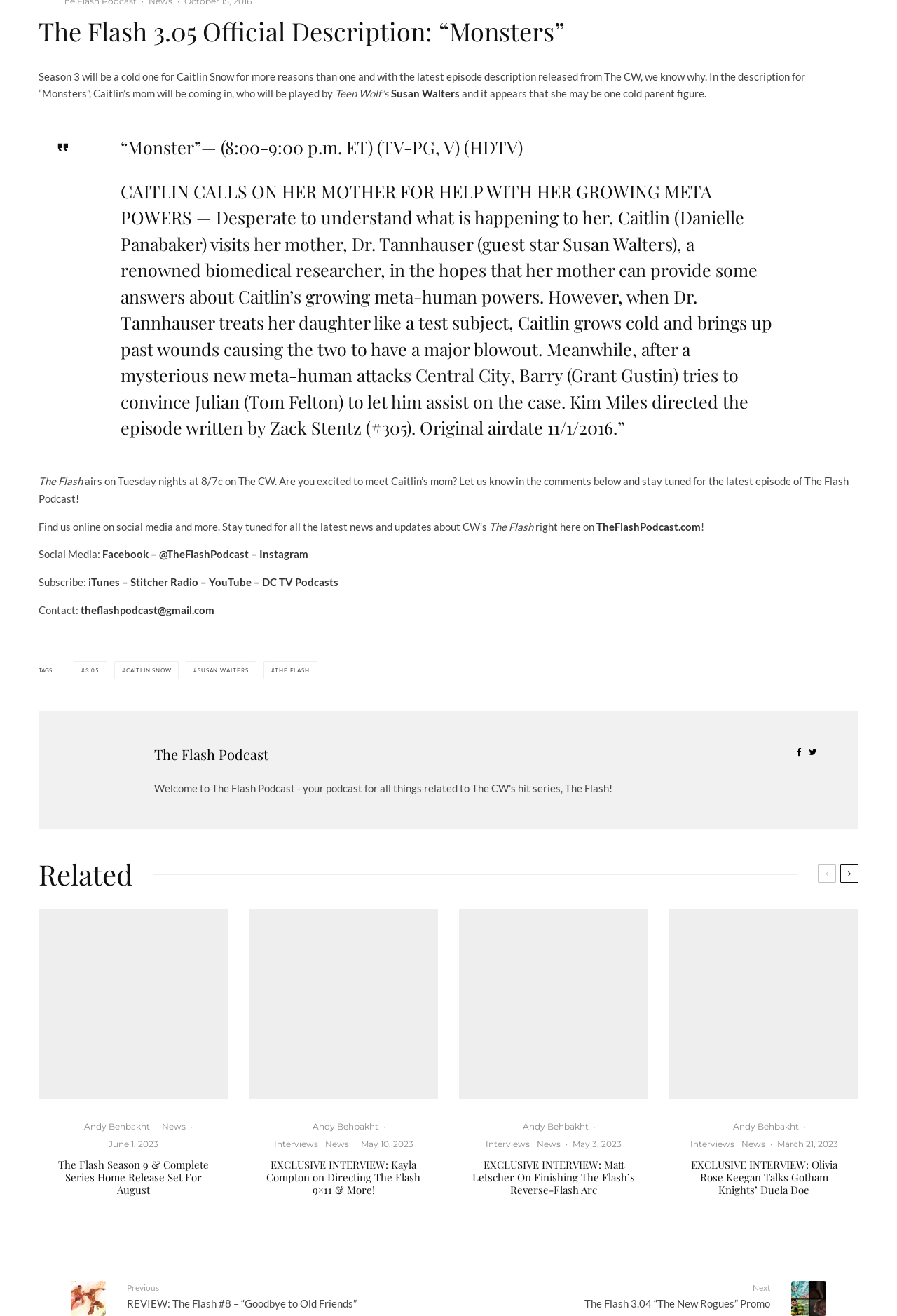What is the airdate of the episode?
Using the picture, provide a one-word or short phrase answer.

11/1/2016